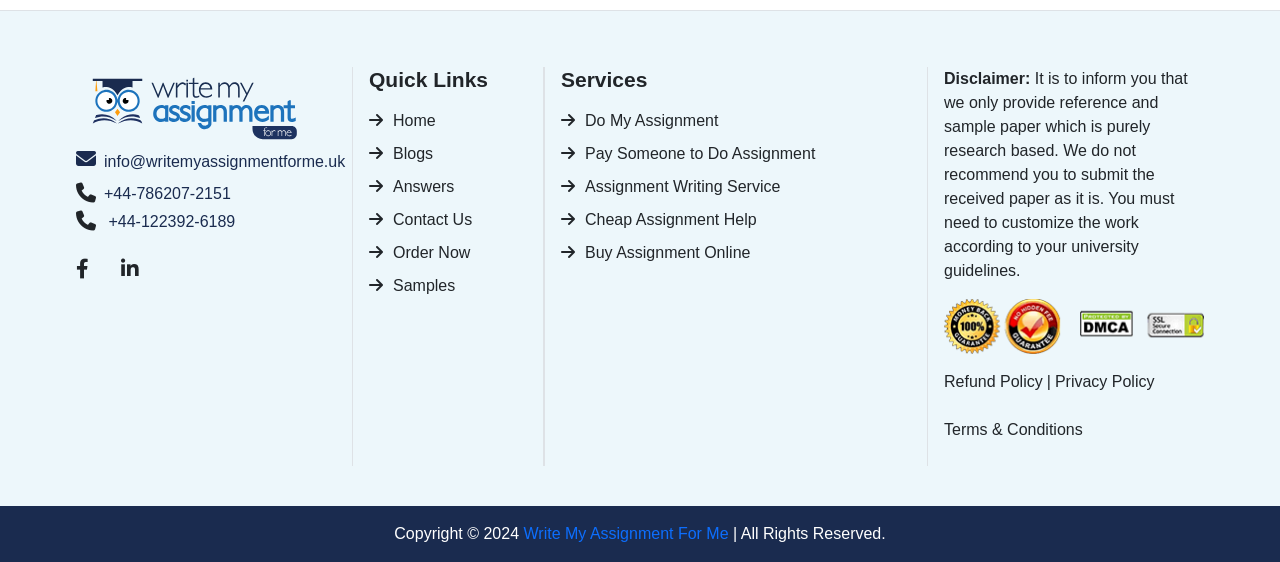What are the quick links on the webpage?
Deliver a detailed and extensive answer to the question.

I found the quick links by looking at the section on the top right side of the webpage, which has links to various pages, including 'Home', 'Blogs', 'Answers', 'Contact Us', 'Order Now', and 'Samples'.